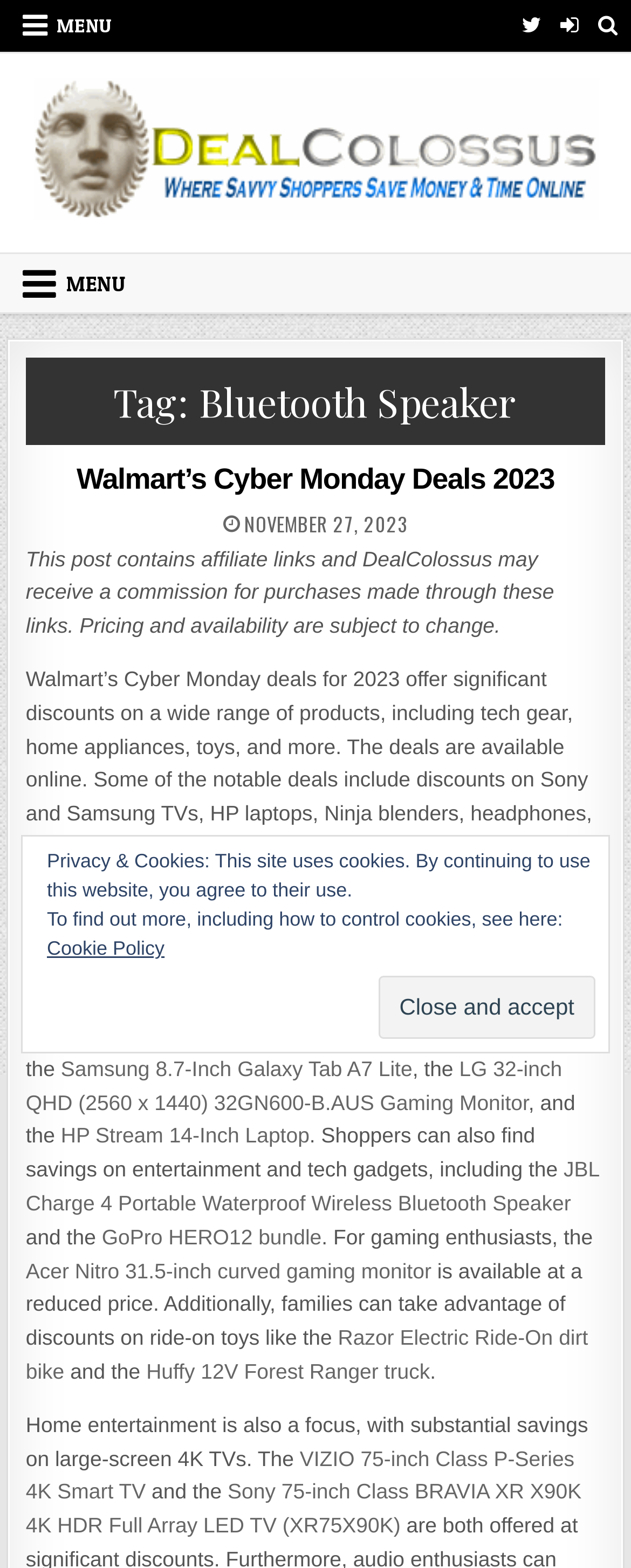What type of deals are mentioned in the article?
From the details in the image, answer the question comprehensively.

I read the article and found that it mentions discounts on various products, including tech gear, home appliances, toys, and more, such as Sony and Samsung TVs, HP laptops, Ninja blenders, headphones, Apple Watches, and gaming monitors.